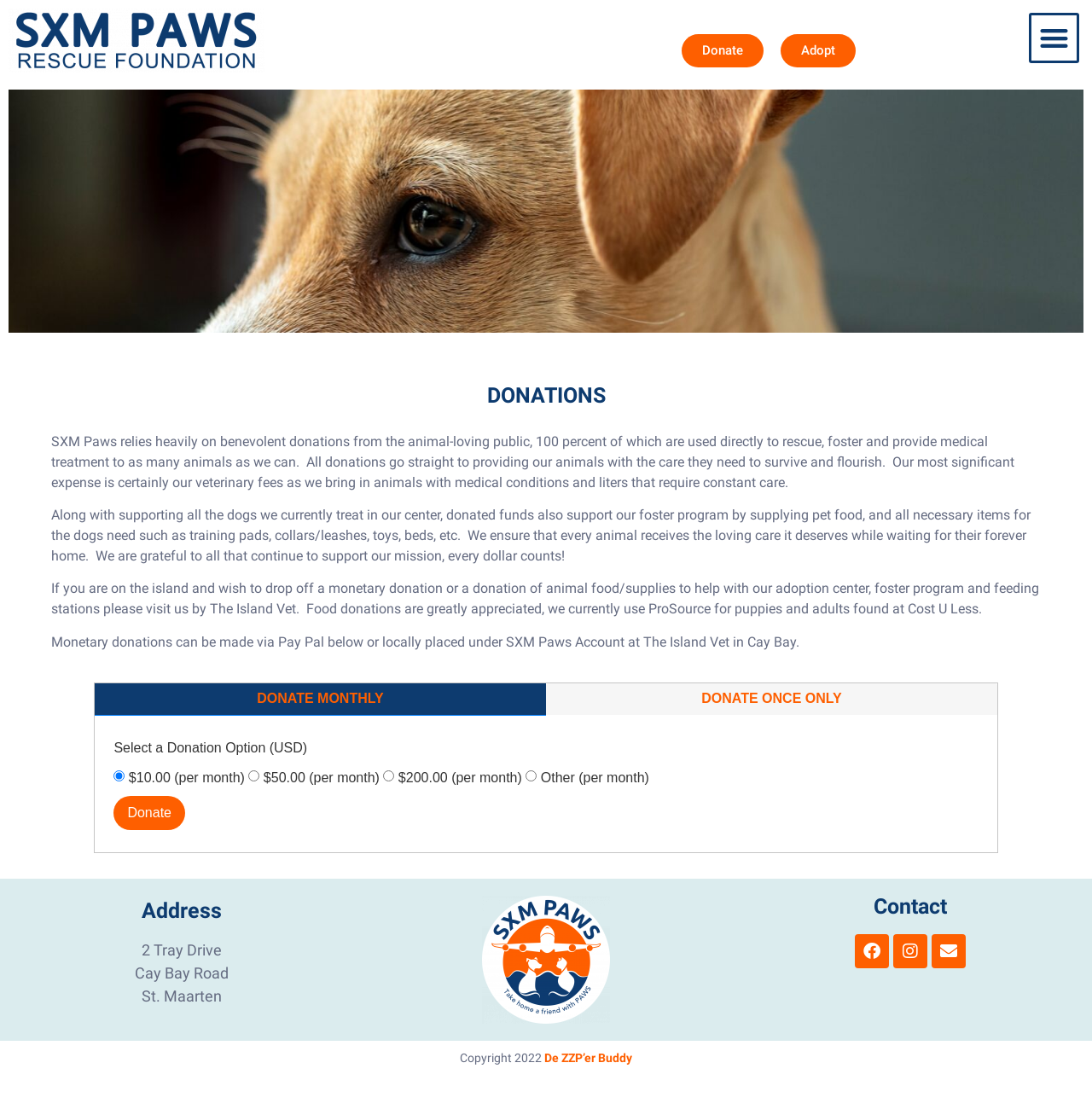Bounding box coordinates should be provided in the format (top-left x, top-left y, bottom-right x, bottom-right y) with all values between 0 and 1. Identify the bounding box for this UI element: donate monthly

[0.087, 0.613, 0.5, 0.642]